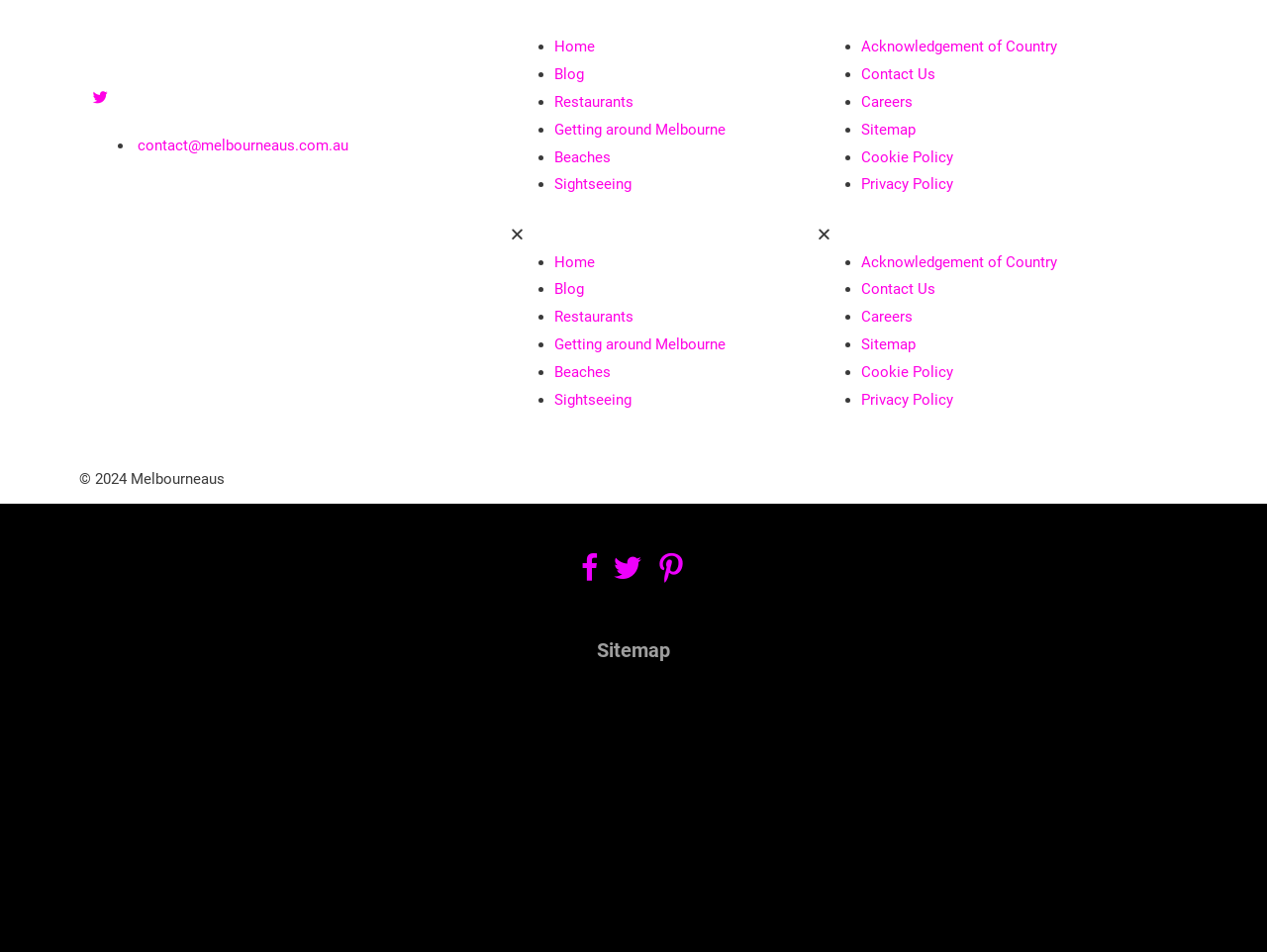What is the name of the city being referred to?
From the screenshot, provide a brief answer in one word or phrase.

Melbourne